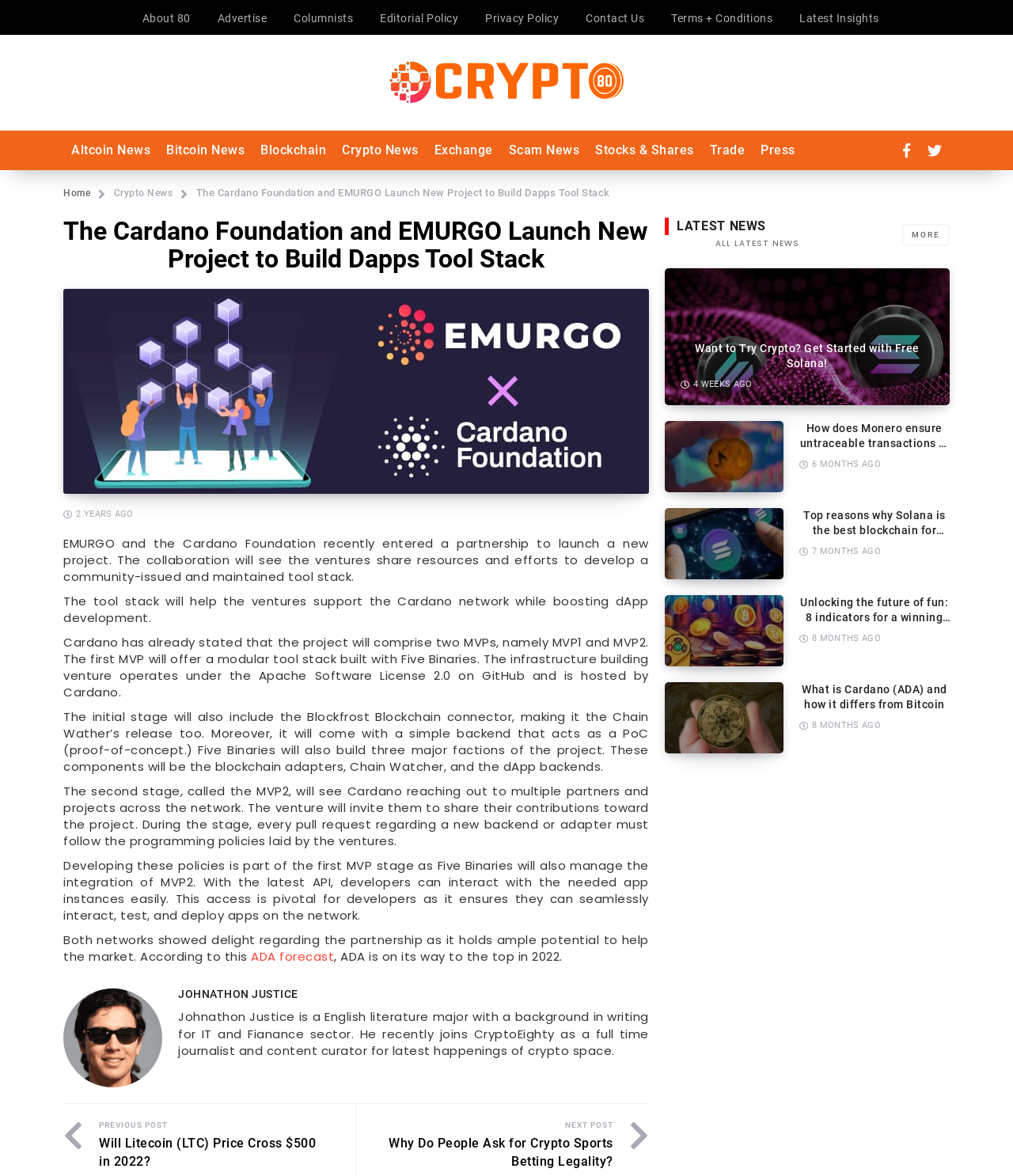Calculate the bounding box coordinates for the UI element based on the following description: "Exchange". Ensure the coordinates are four float numbers between 0 and 1, i.e., [left, top, right, bottom].

[0.421, 0.111, 0.494, 0.144]